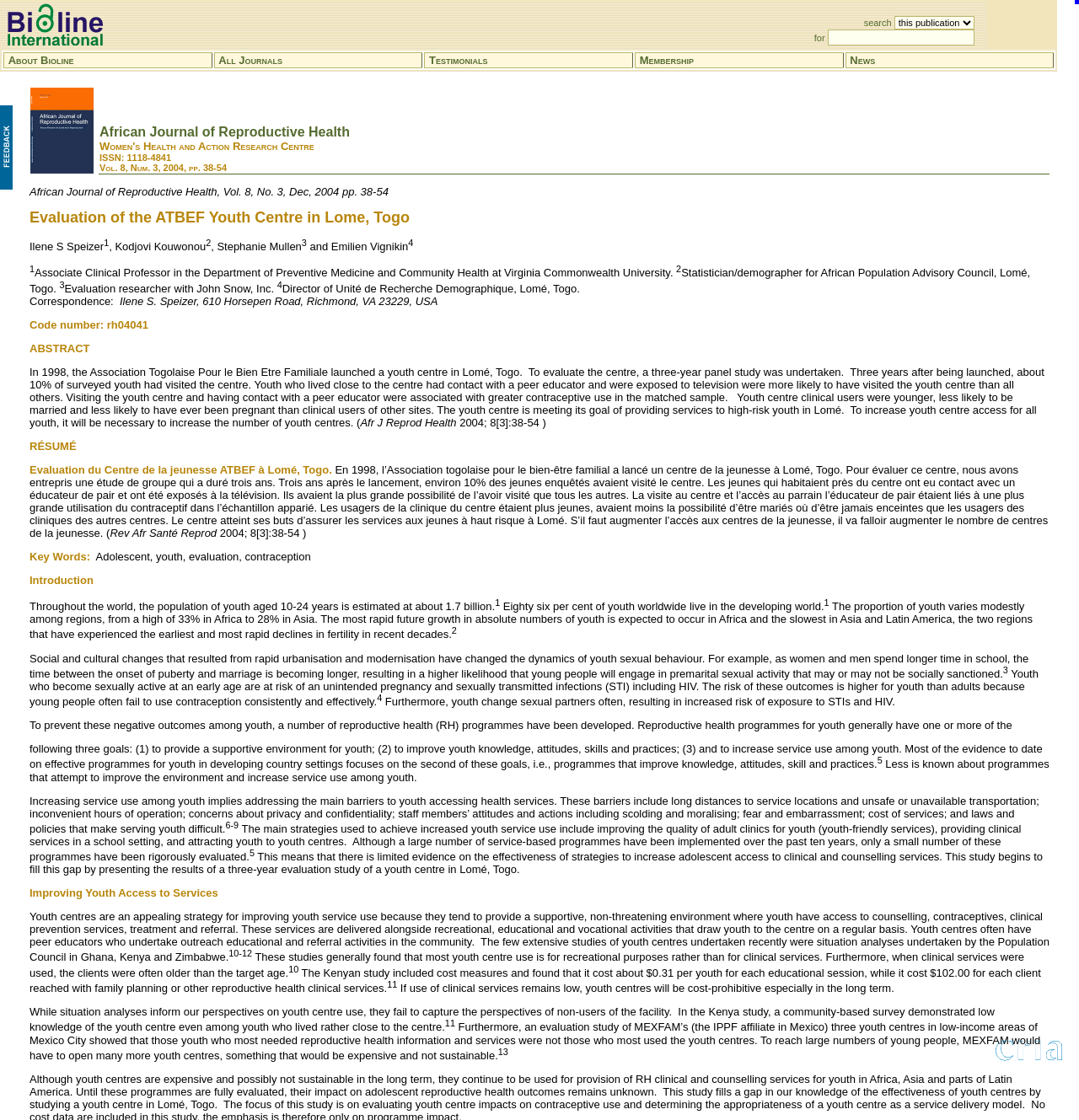What is the author of the article?
Look at the image and answer with only one word or phrase.

Ilene S Speizer